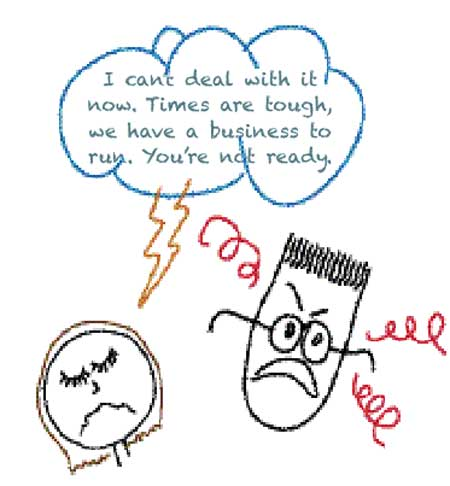Reply to the question below using a single word or brief phrase:
What is the main theme of the conversation between the two characters?

Generational challenges in managing business pressures